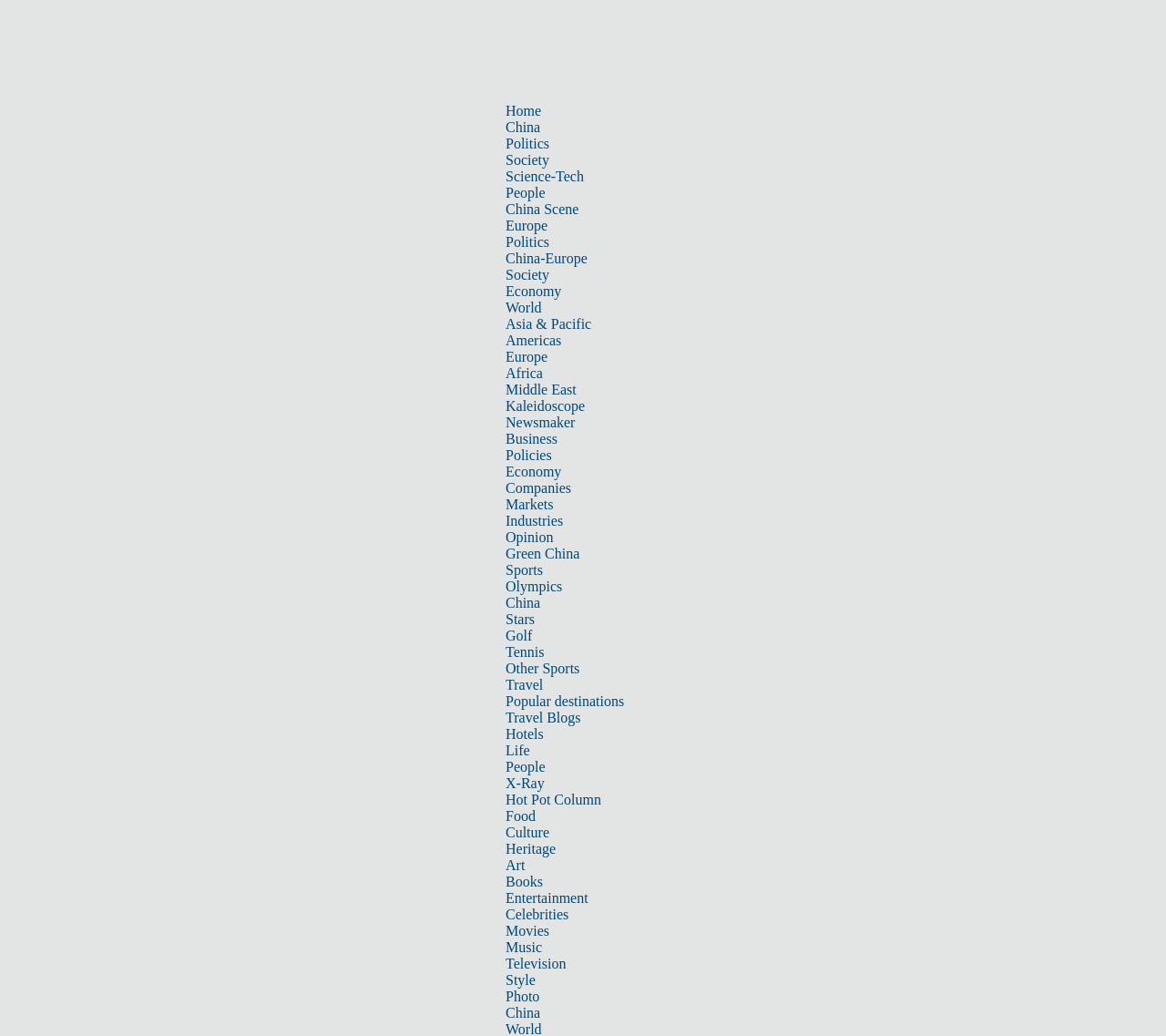Identify the bounding box coordinates for the region to click in order to carry out this instruction: "View the 'China Scene' section". Provide the coordinates using four float numbers between 0 and 1, formatted as [left, top, right, bottom].

[0.434, 0.194, 0.496, 0.209]